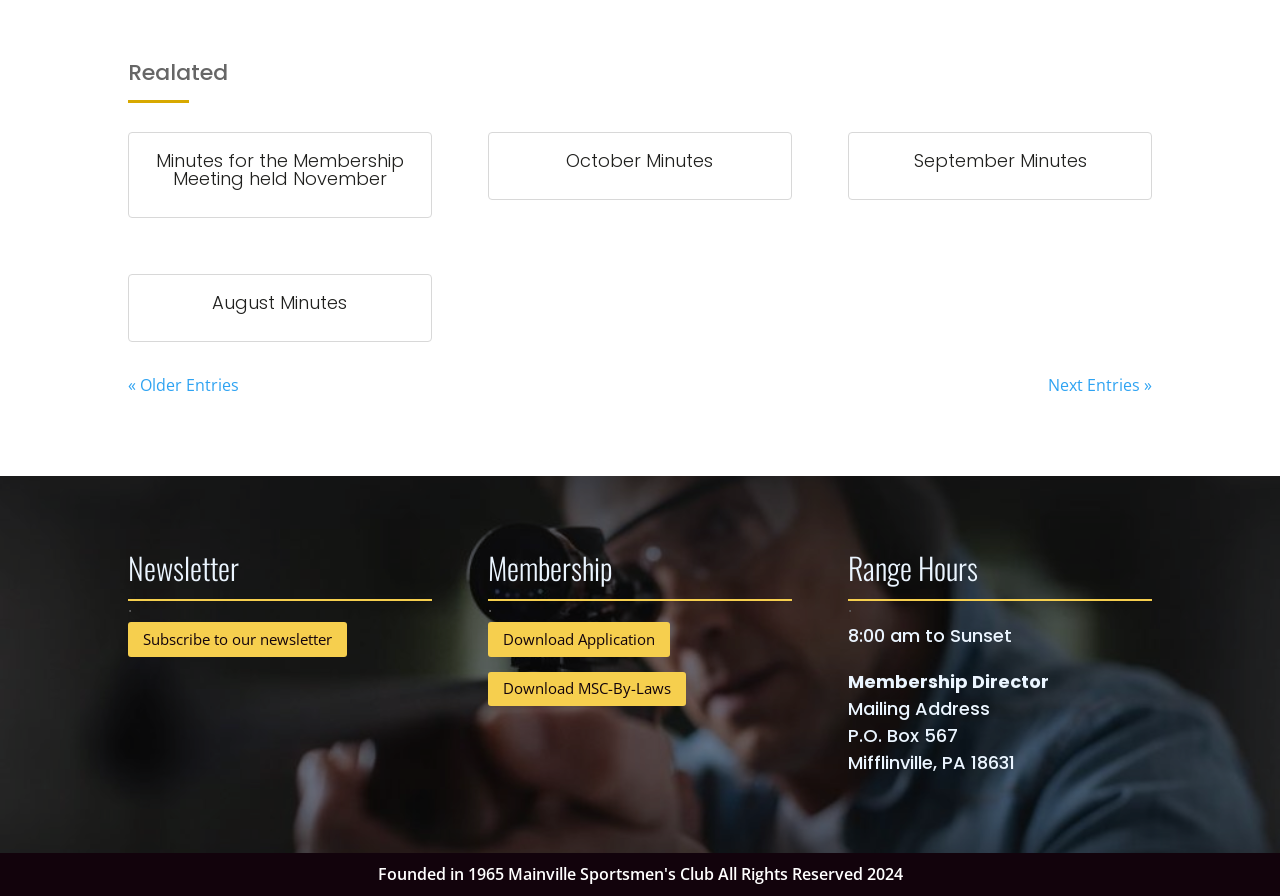What type of meeting minutes are listed?
Please provide a single word or phrase answer based on the image.

Membership Meeting